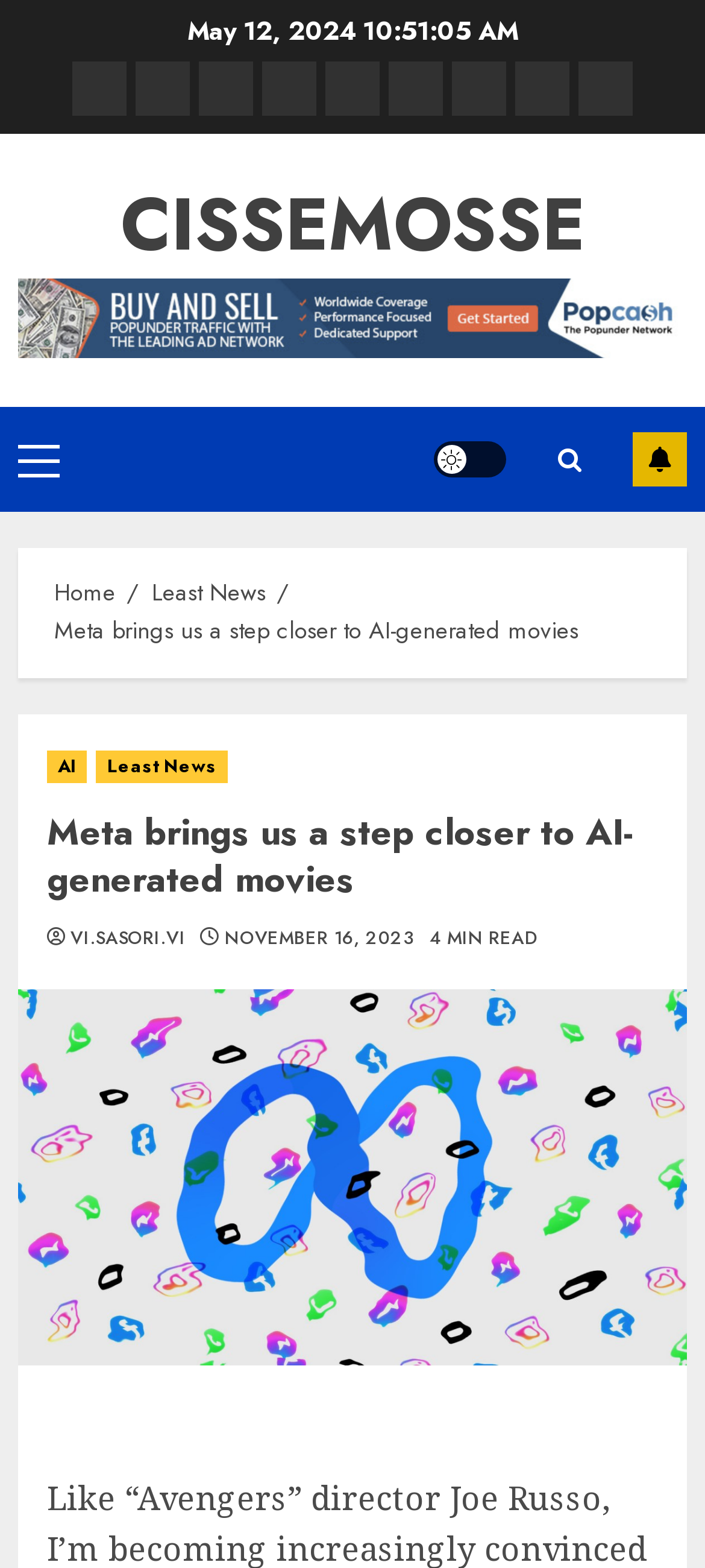What is the name of the author of the current article?
Please provide a full and detailed response to the question.

I found the name 'VI.SASORI.VI' below the article title, which is likely the name of the author of the current article.